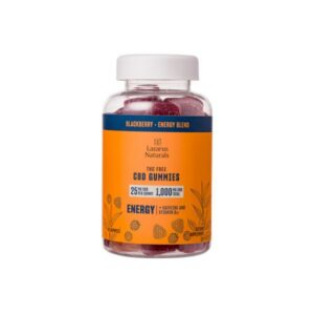Give a concise answer using only one word or phrase for this question:
How many gummies are in the bottle?

100